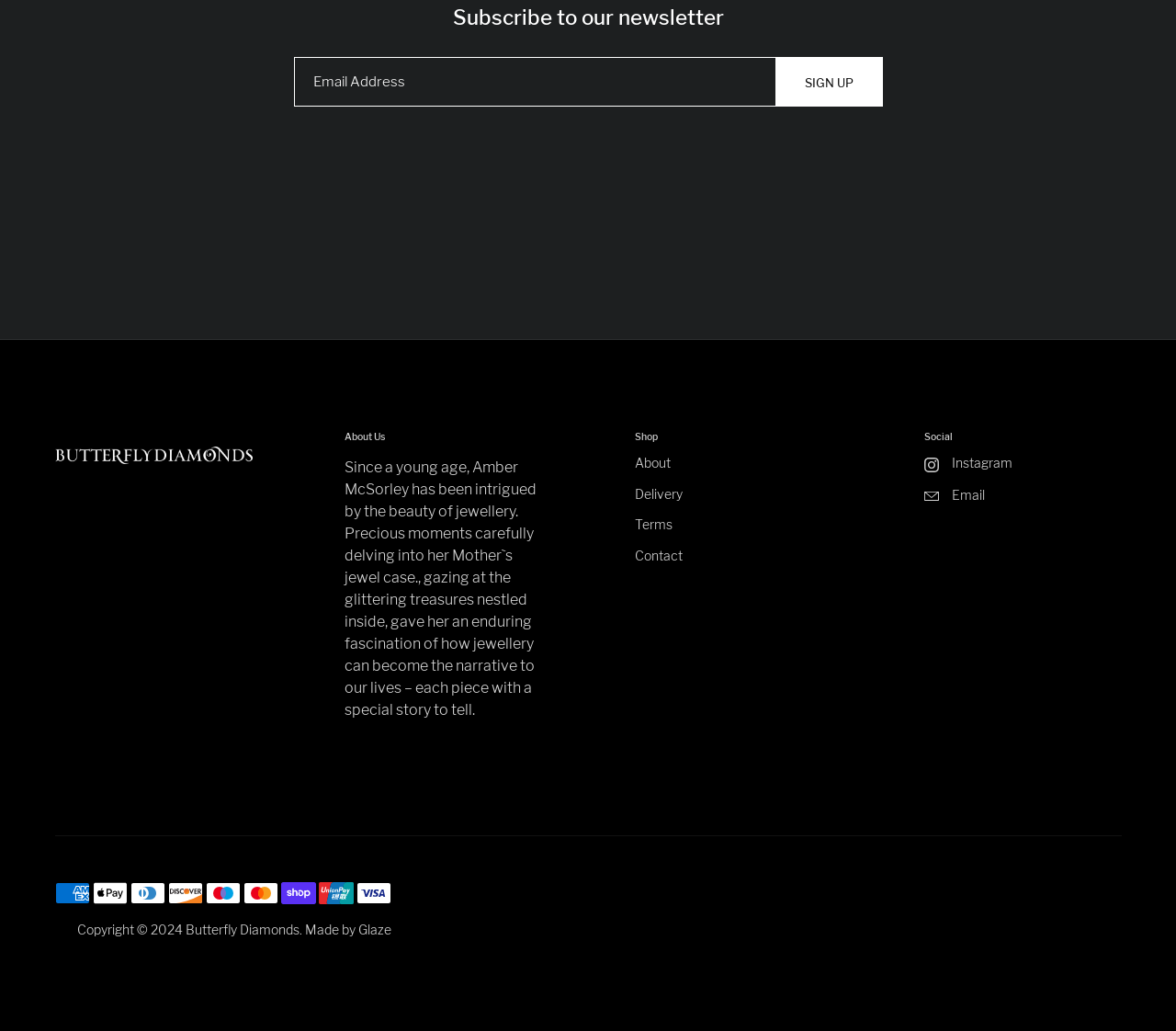Respond to the question below with a single word or phrase: What is the topic of the paragraph under 'About Us'?

Jewellery